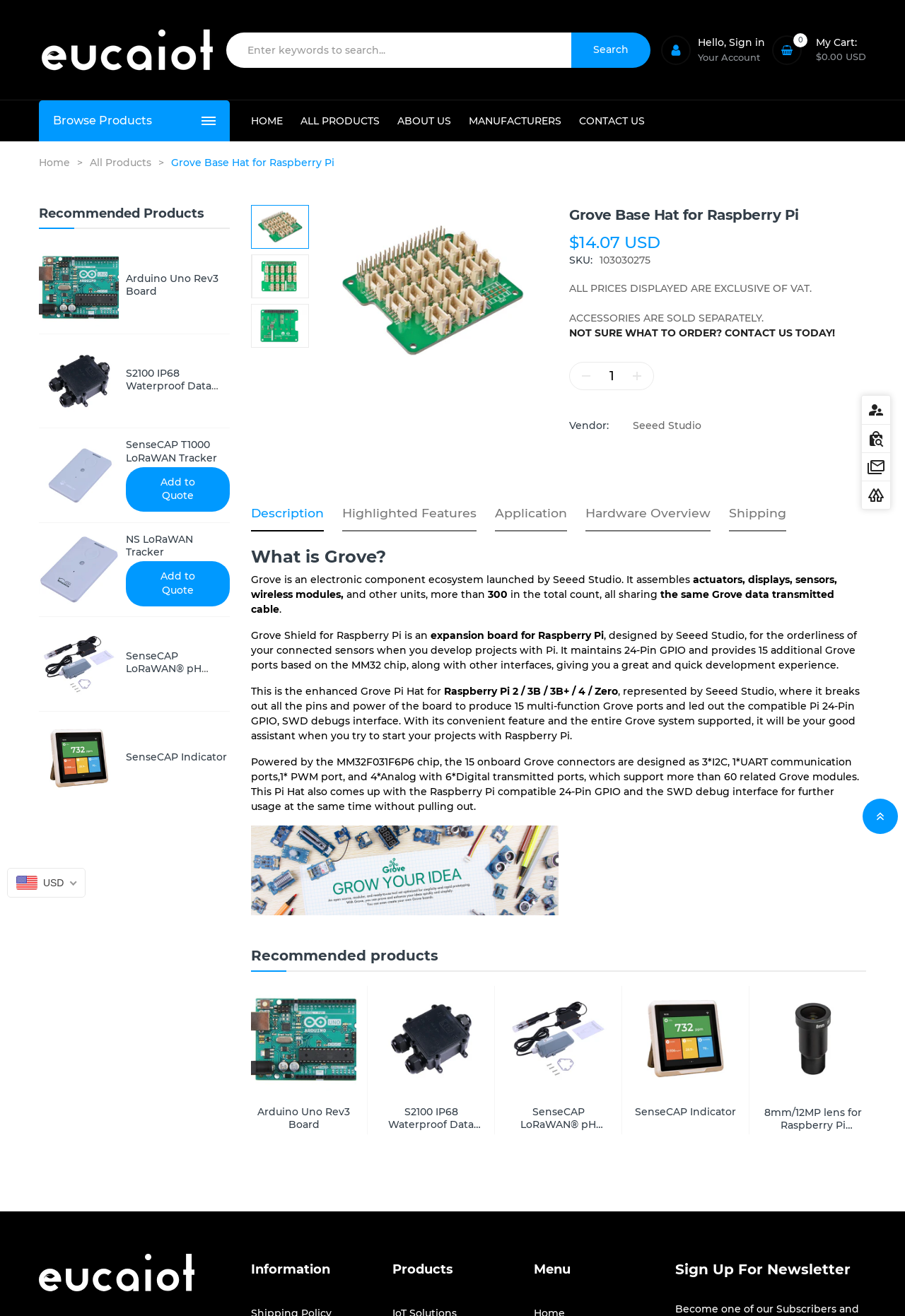Please find and report the bounding box coordinates of the element to click in order to perform the following action: "Search for products". The coordinates should be expressed as four float numbers between 0 and 1, in the format [left, top, right, bottom].

None